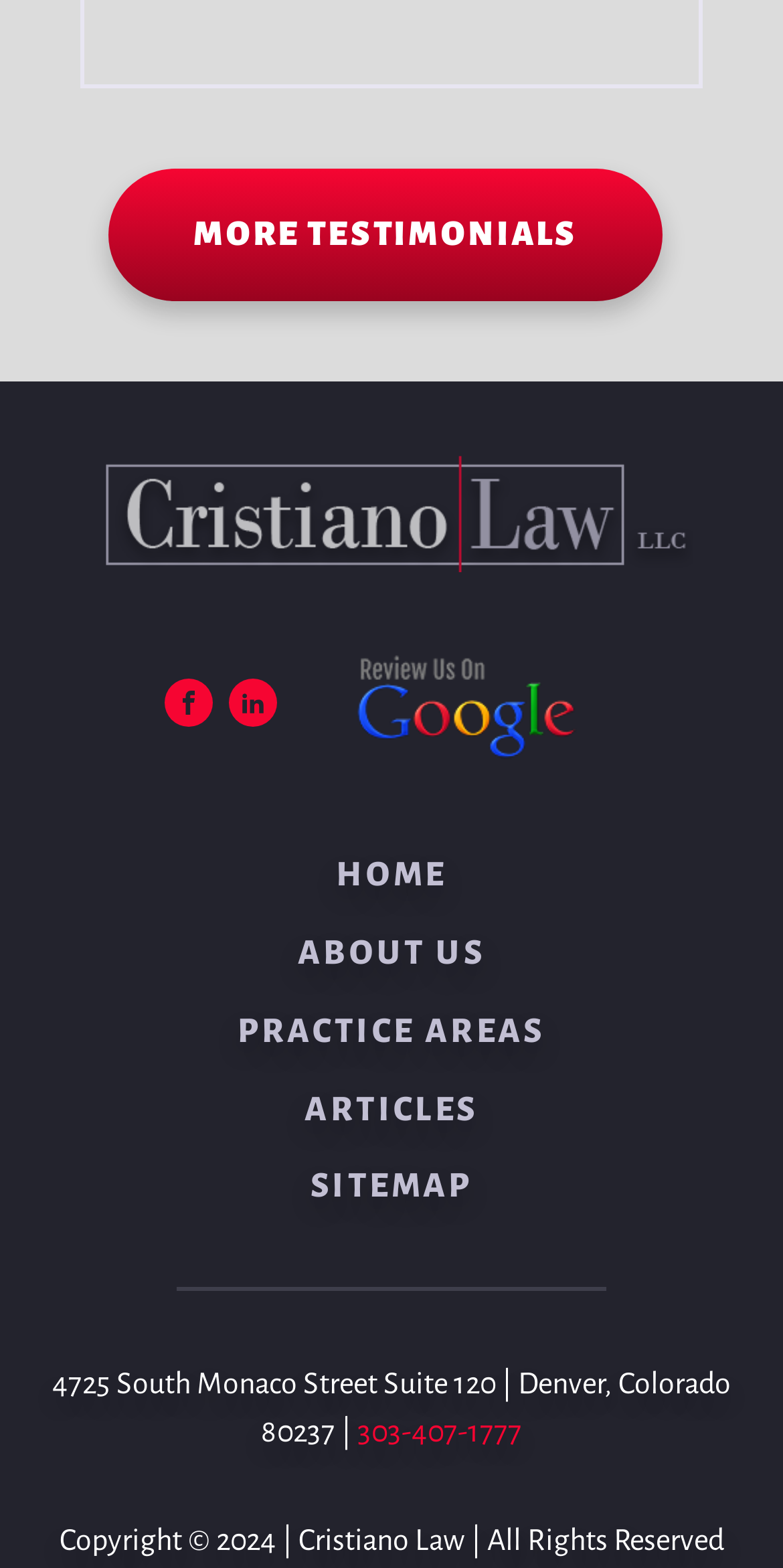Using the element description: "Practice Areas", determine the bounding box coordinates. The coordinates should be in the format [left, top, right, bottom], with values between 0 and 1.

[0.304, 0.634, 0.696, 0.683]